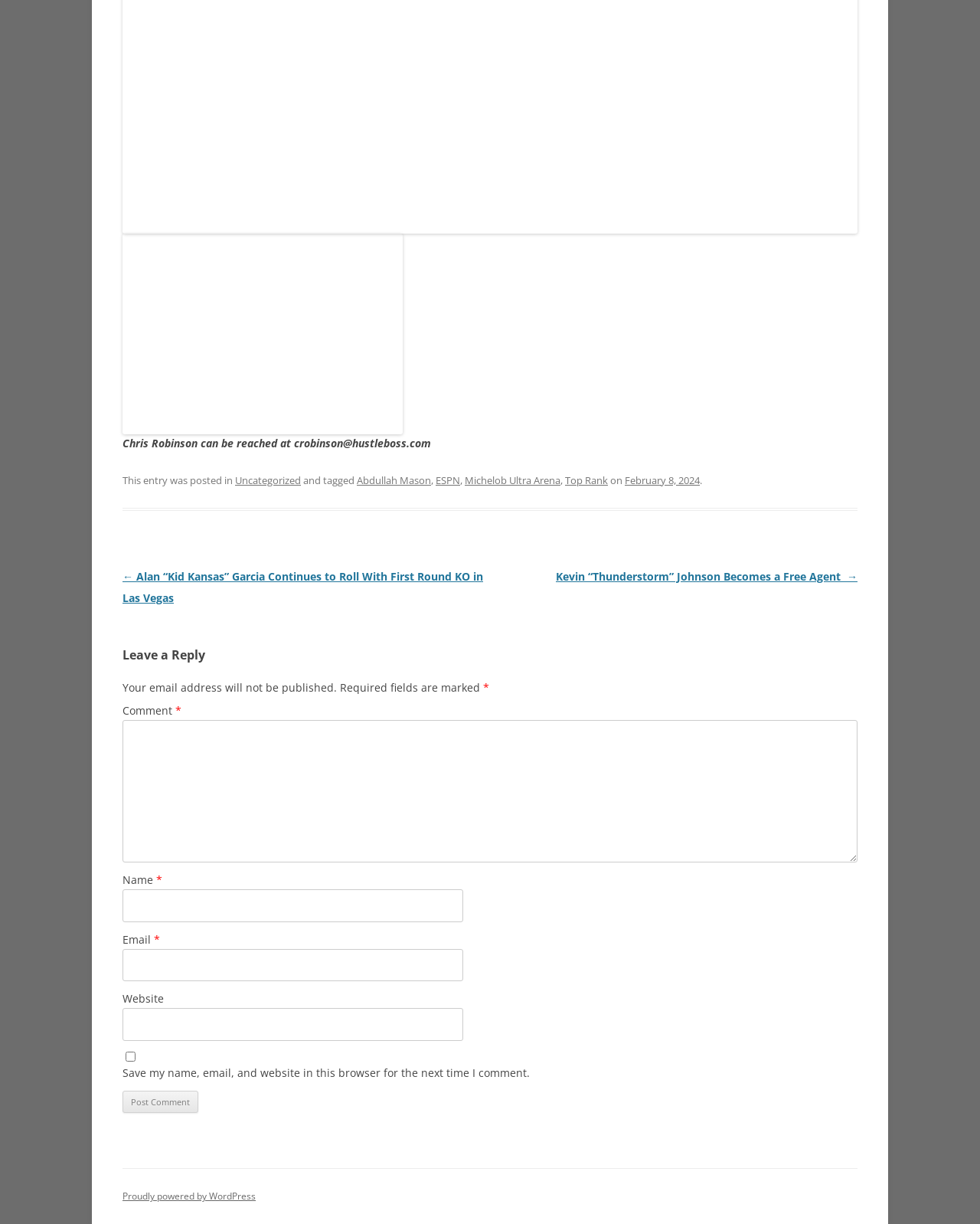Please find the bounding box coordinates of the element that needs to be clicked to perform the following instruction: "Enter your name in the 'Name' field". The bounding box coordinates should be four float numbers between 0 and 1, represented as [left, top, right, bottom].

[0.125, 0.727, 0.472, 0.753]